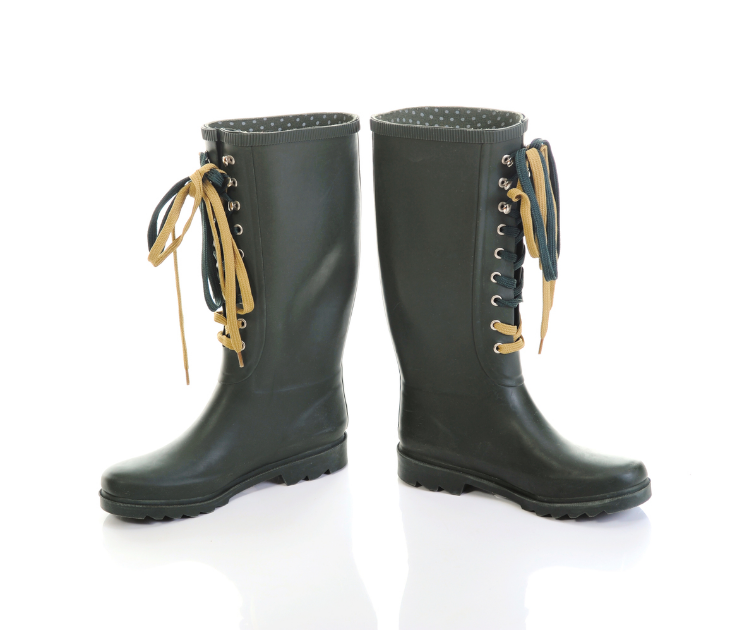Explain the content of the image in detail.

This image features a stylish pair of green rubber boots designed for versatility and practical use. The boots showcase a tall silhouette with a smooth finish, complemented by eyelets and decorative laces that add a touch of flair. Designed for both functionality and fashion, these boots are ideal for outdoor activities, such as gardening, hiking, or navigating wet conditions. Their durable rubber material ensures water resistance, making them a reliable choice for rainy days or muddy terrains. The inner lining is patterned, providing added comfort and a pop of color. Overall, this footwear embodies the innovative uses of rubber, reflecting its essential role in modern daily life as highlighted in the article titled "5 Ways Rubber Has Changed the World."